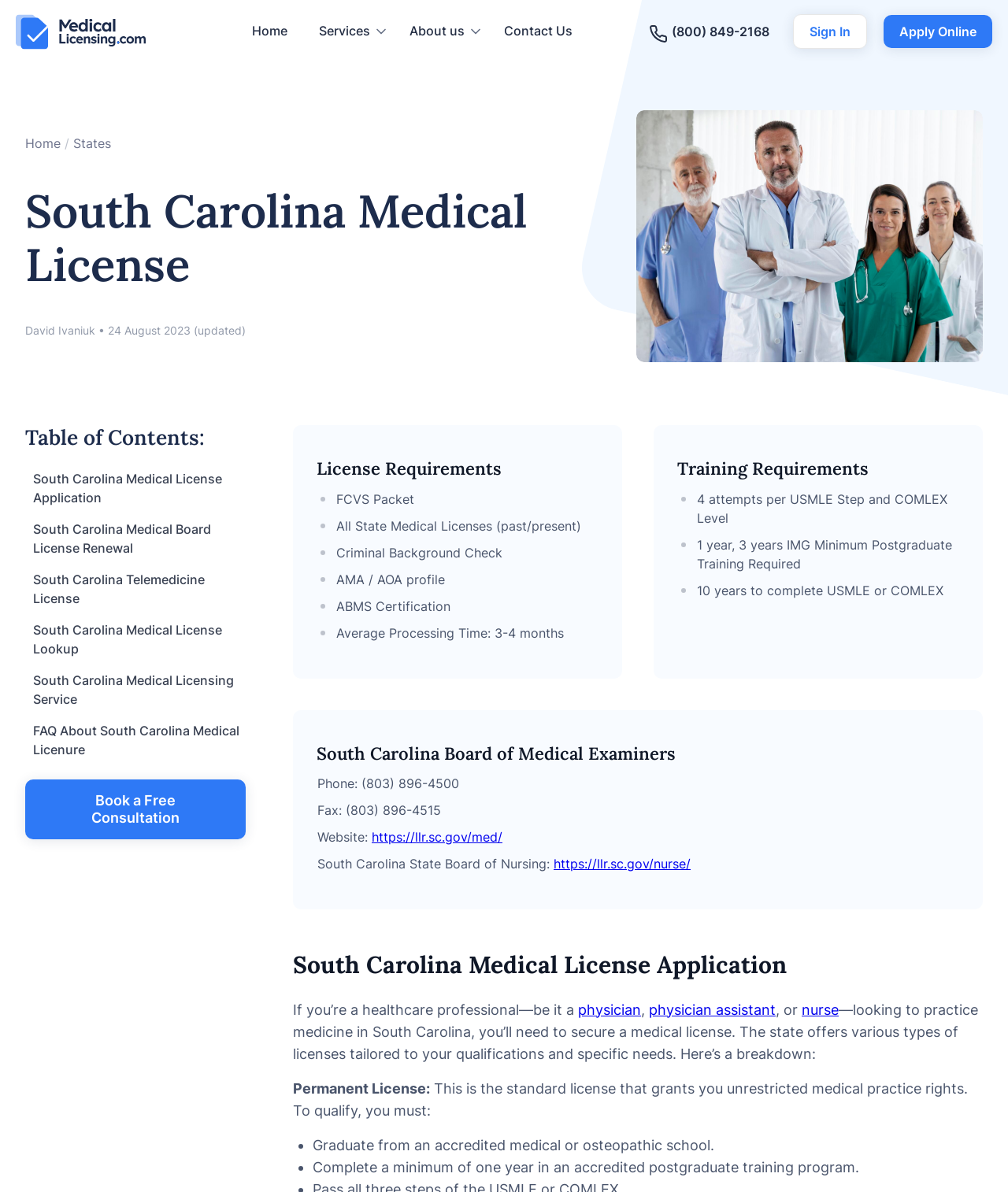Please find the bounding box coordinates of the element's region to be clicked to carry out this instruction: "Click the 'South Carolina Medical License Application' link".

[0.025, 0.393, 0.244, 0.425]